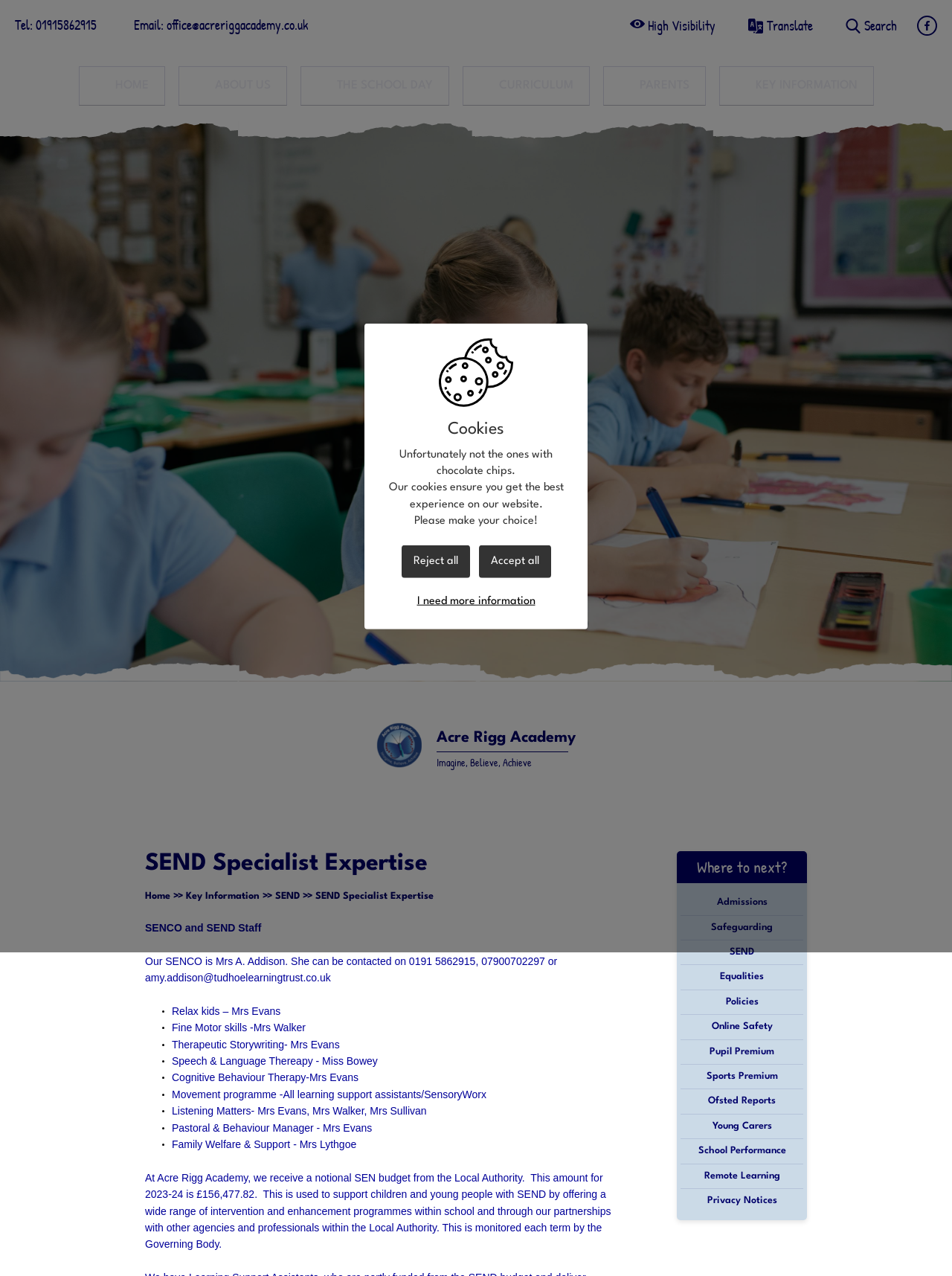Please mark the bounding box coordinates of the area that should be clicked to carry out the instruction: "Call the academy".

[0.016, 0.012, 0.102, 0.029]